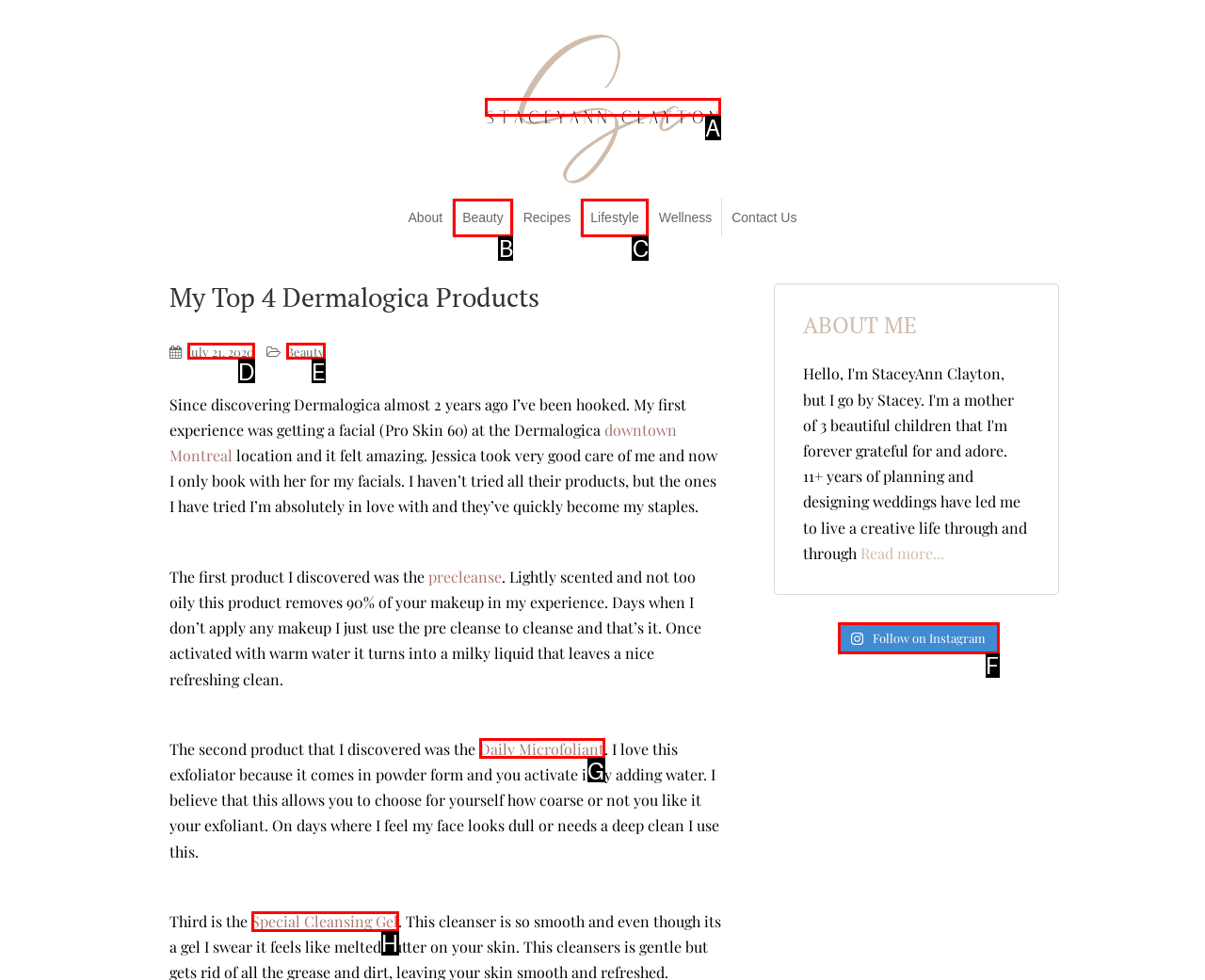To perform the task "Follow the author on Instagram", which UI element's letter should you select? Provide the letter directly.

F